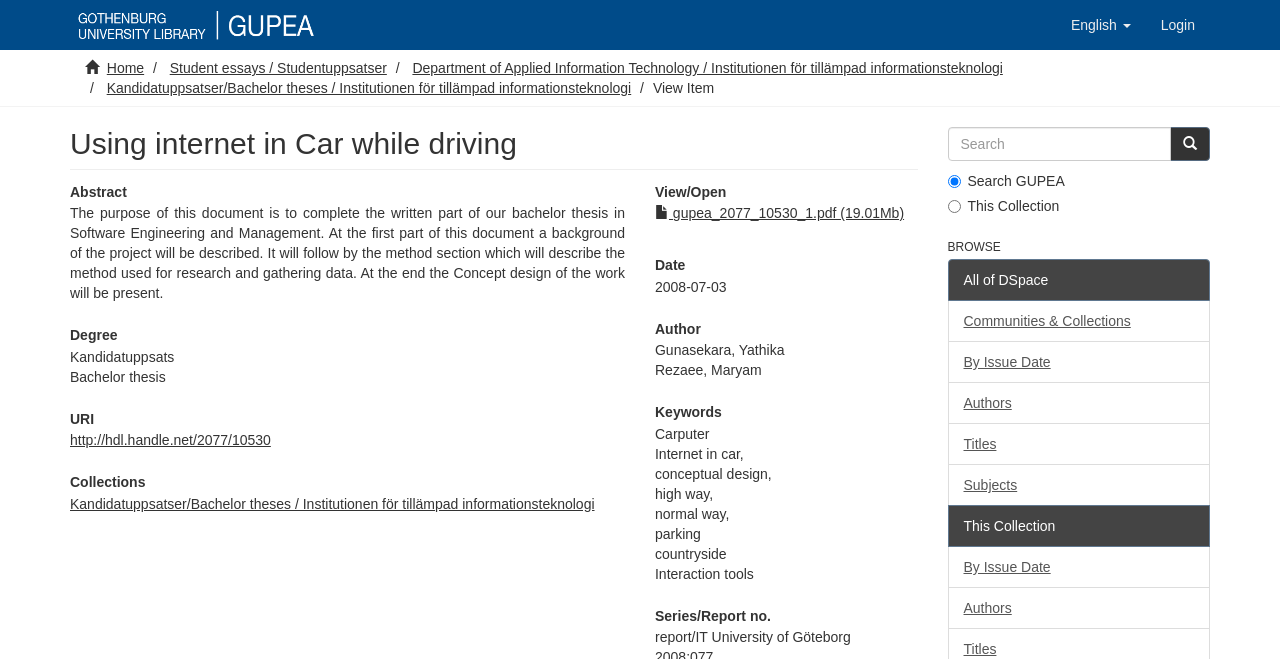Utilize the details in the image to thoroughly answer the following question: What is the title of the document?

The title of the document can be found in the heading element with the text 'Using internet in Car while driving' which is located at the top of the webpage.